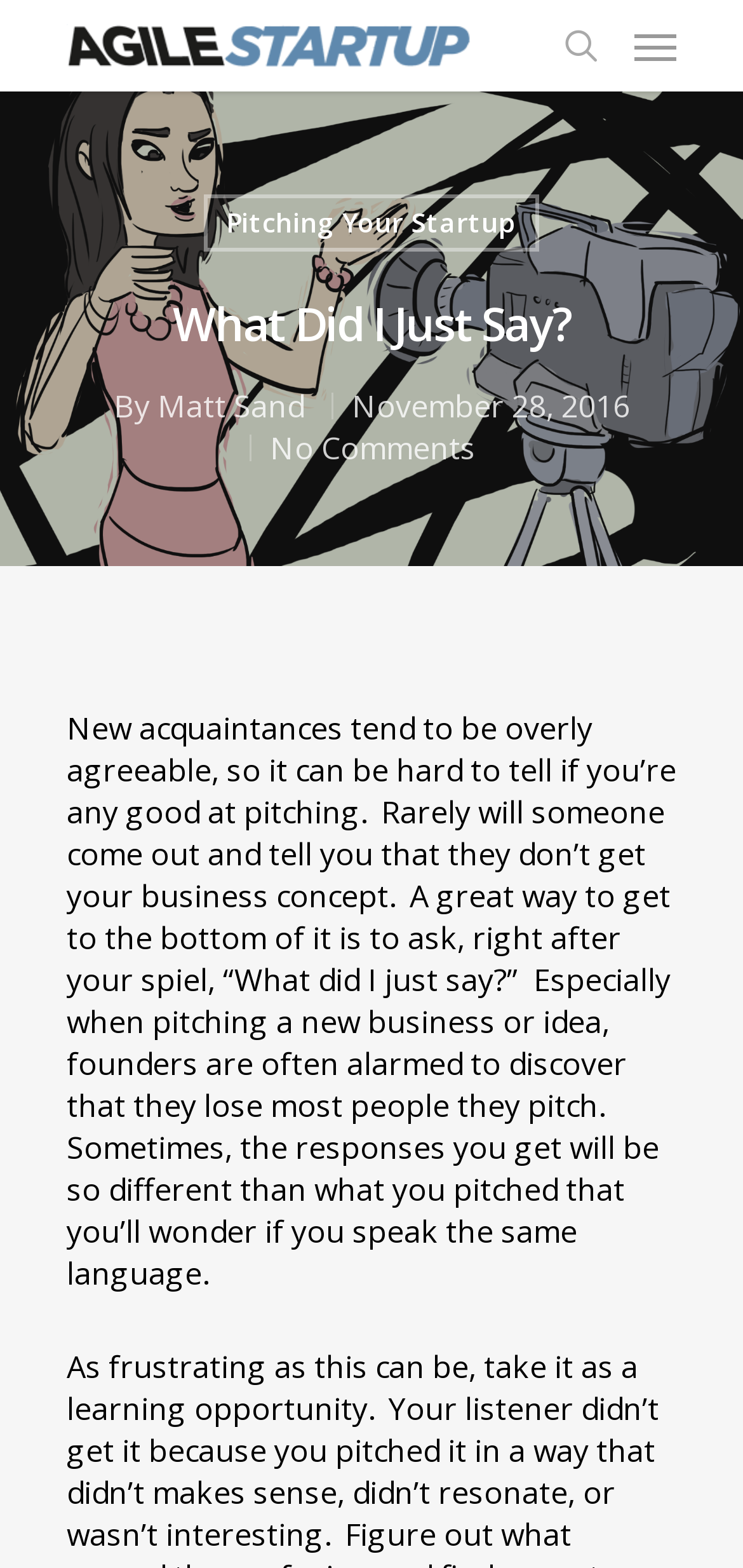How many comments are there on this article?
Provide a fully detailed and comprehensive answer to the question.

I found the number of comments by looking at the link 'No Comments', which indicates that there are no comments on this article.